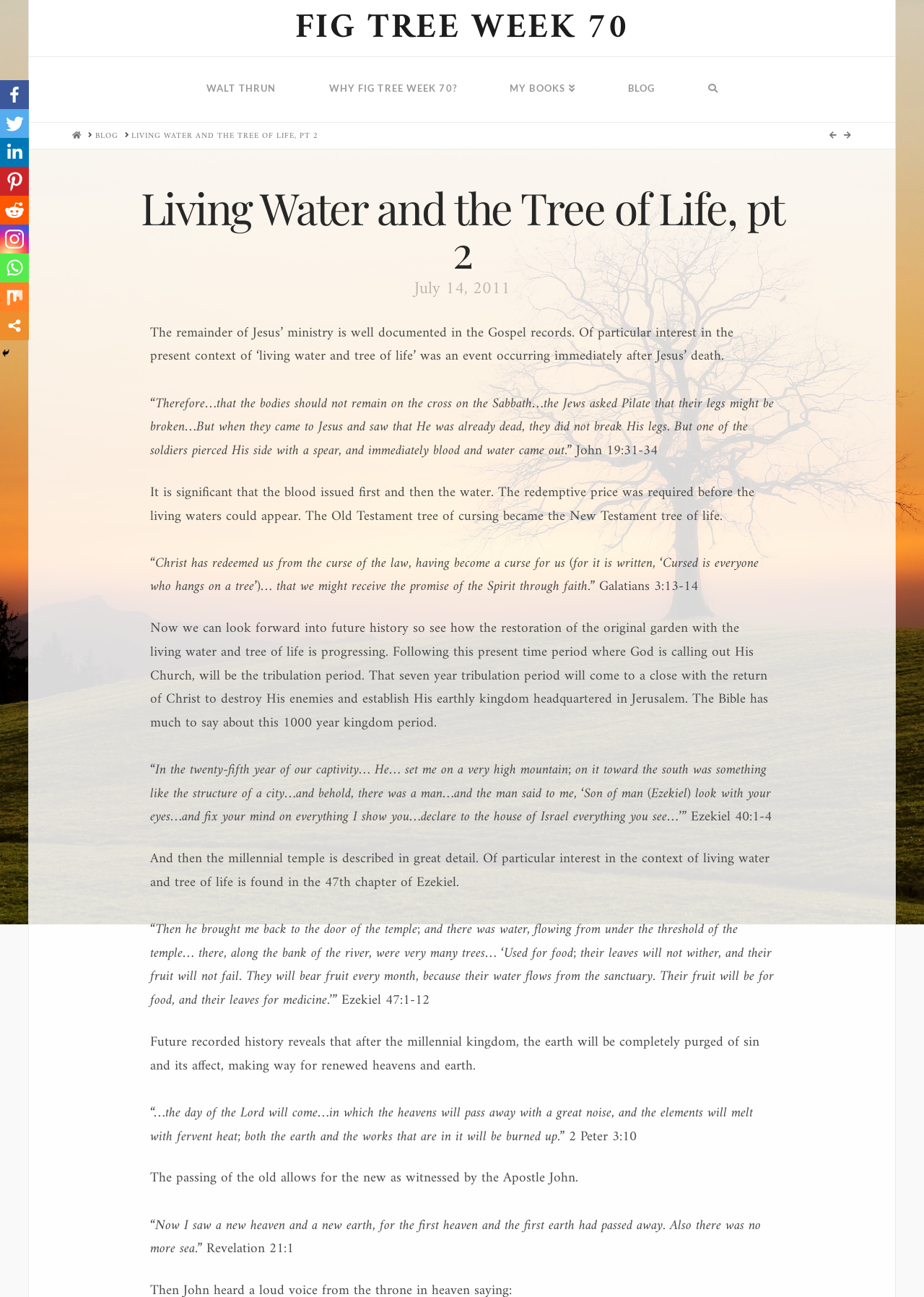Can you specify the bounding box coordinates of the area that needs to be clicked to fulfill the following instruction: "Click on the 'LIVING WATER AND THE TREE OF LIFE, PT 2' link"?

[0.142, 0.101, 0.345, 0.11]